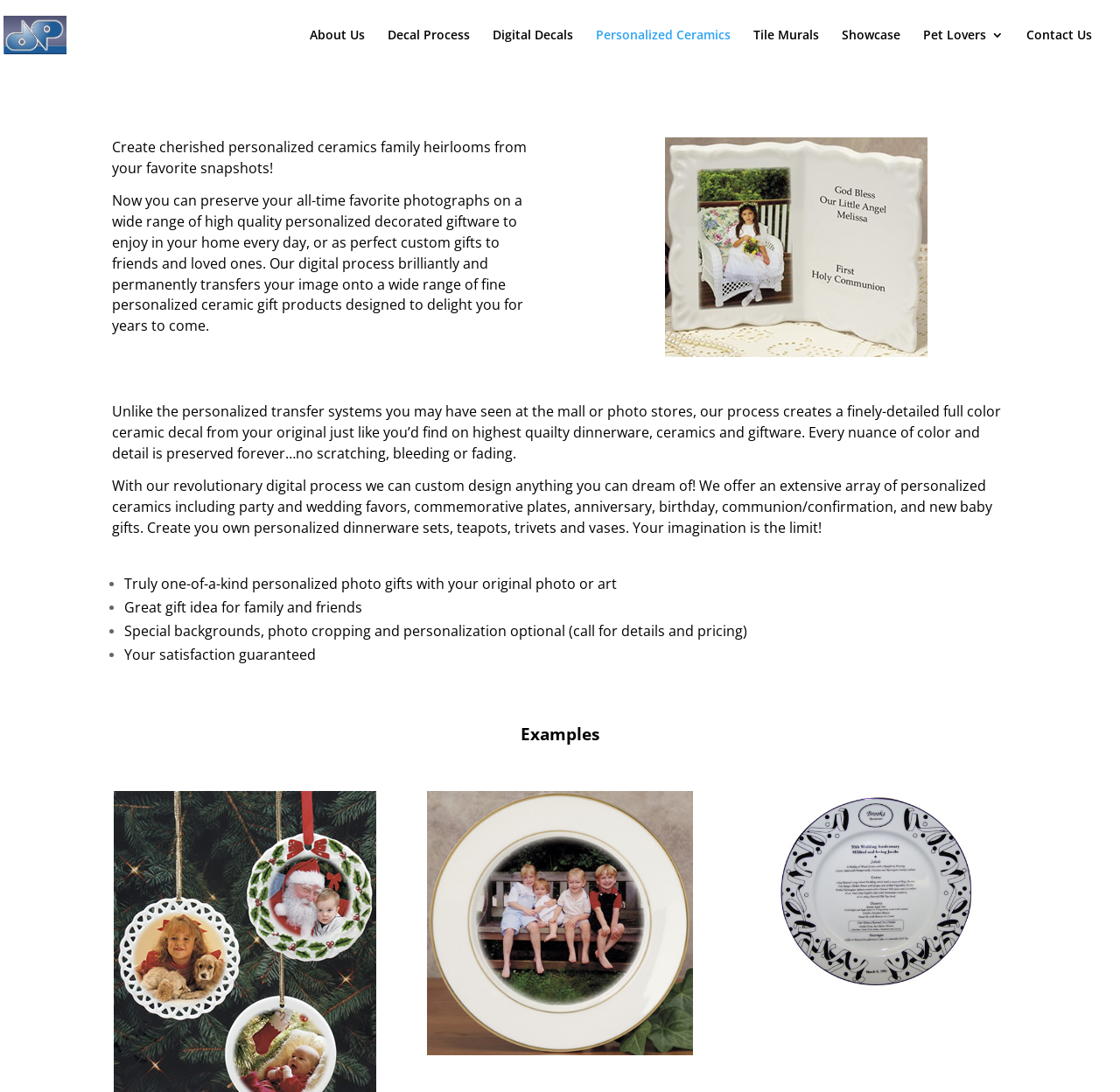Please indicate the bounding box coordinates for the clickable area to complete the following task: "Click the link '1419'". The coordinates should be specified as four float numbers between 0 and 1, i.e., [left, top, right, bottom].

None